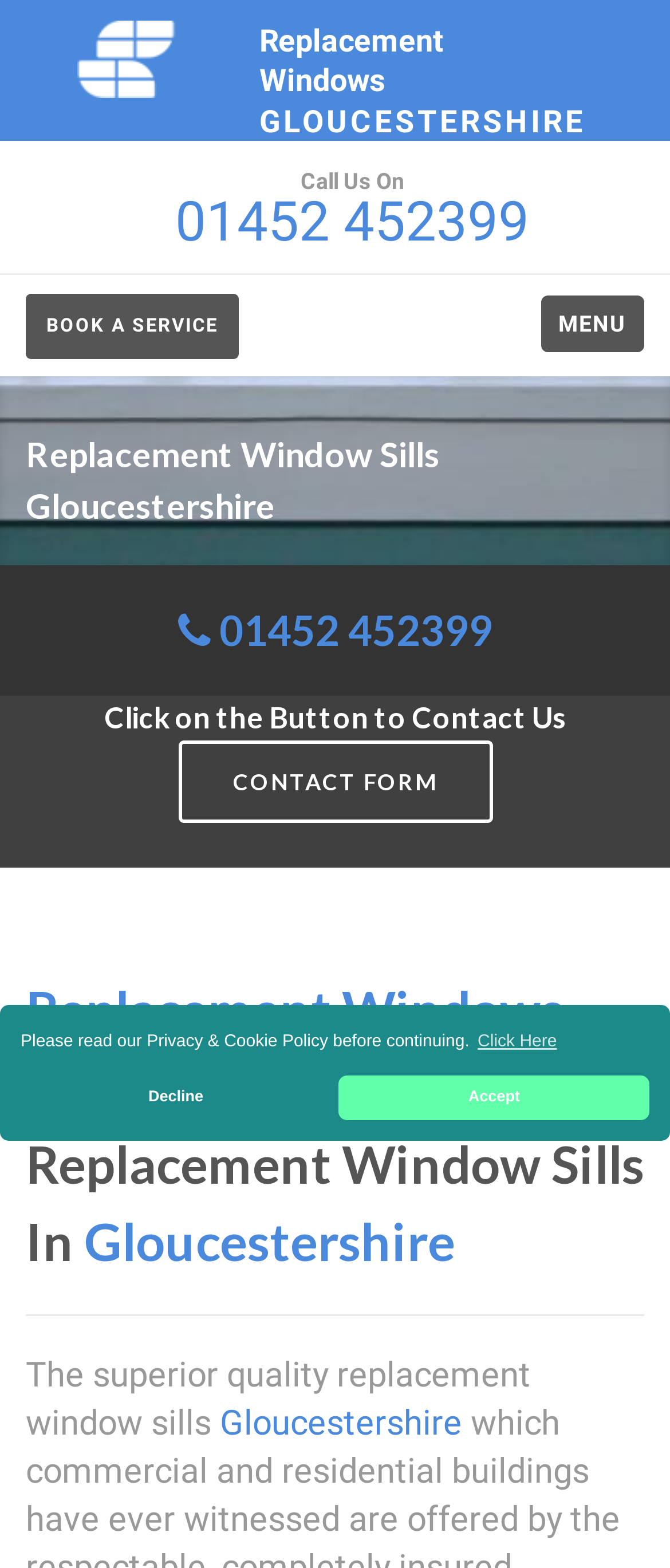Locate the bounding box coordinates of the area you need to click to fulfill this instruction: 'Click on the link to learn how to download cartoon videos from KimCartoon'. The coordinates must be in the form of four float numbers ranging from 0 to 1: [left, top, right, bottom].

None